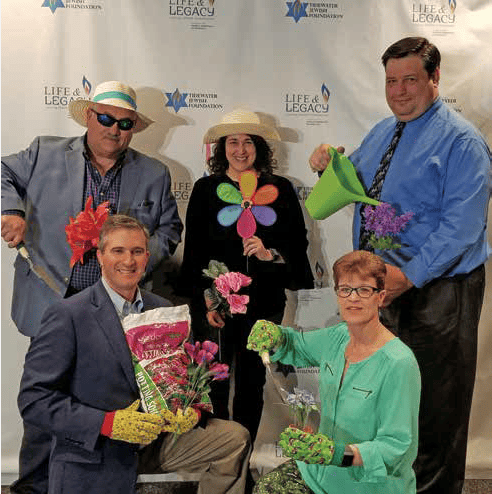What is the theme of the backdrop?
Make sure to answer the question with a detailed and comprehensive explanation.

The backdrop features the Tidewater Jewish Foundation's logo and phrases that reinforce their mission, which is focused on growth and community, as evident from the props and attire of the individuals in the image.